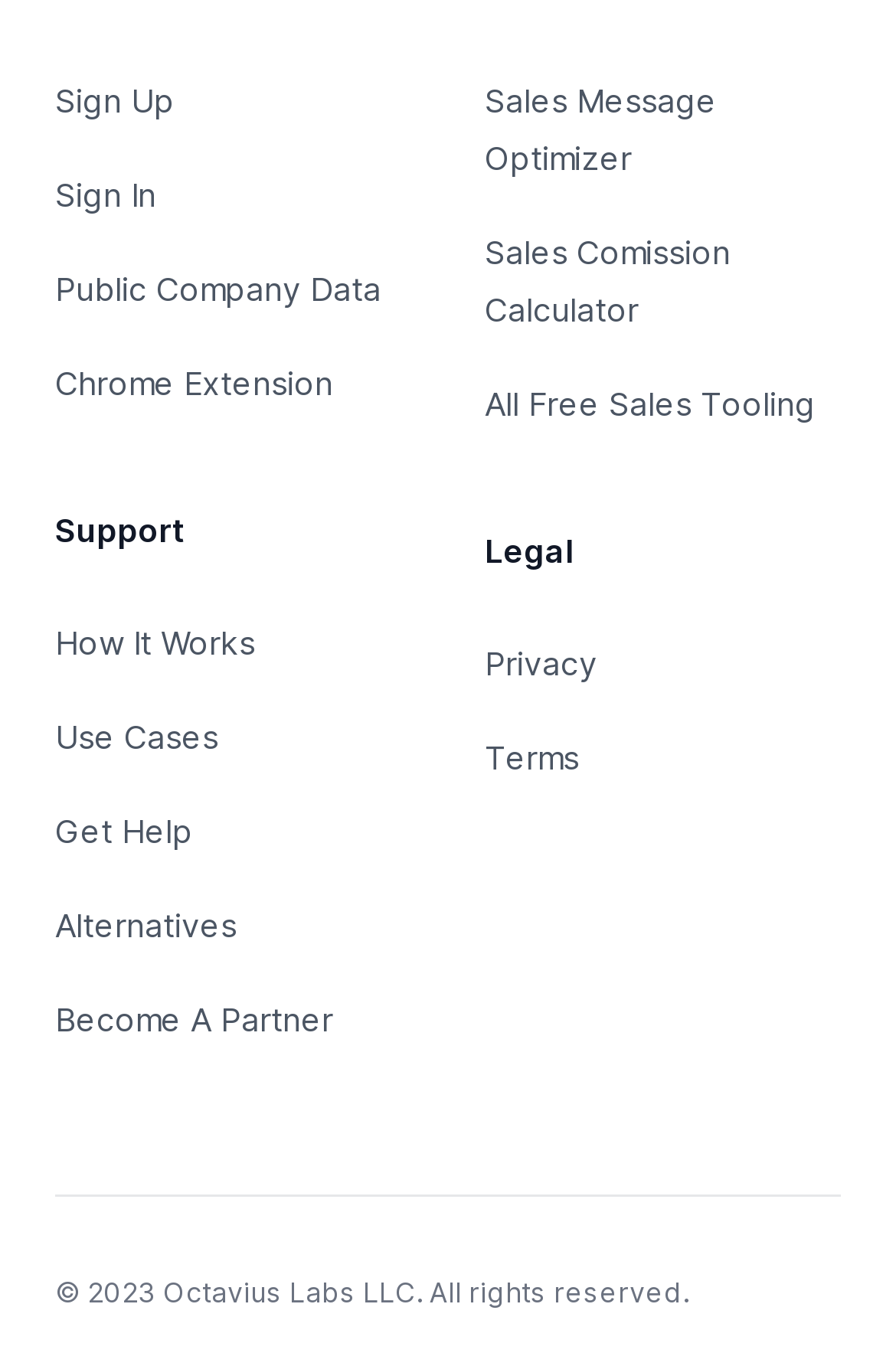Specify the bounding box coordinates of the element's area that should be clicked to execute the given instruction: "Get help with the tool". The coordinates should be four float numbers between 0 and 1, i.e., [left, top, right, bottom].

[0.062, 0.593, 0.215, 0.622]